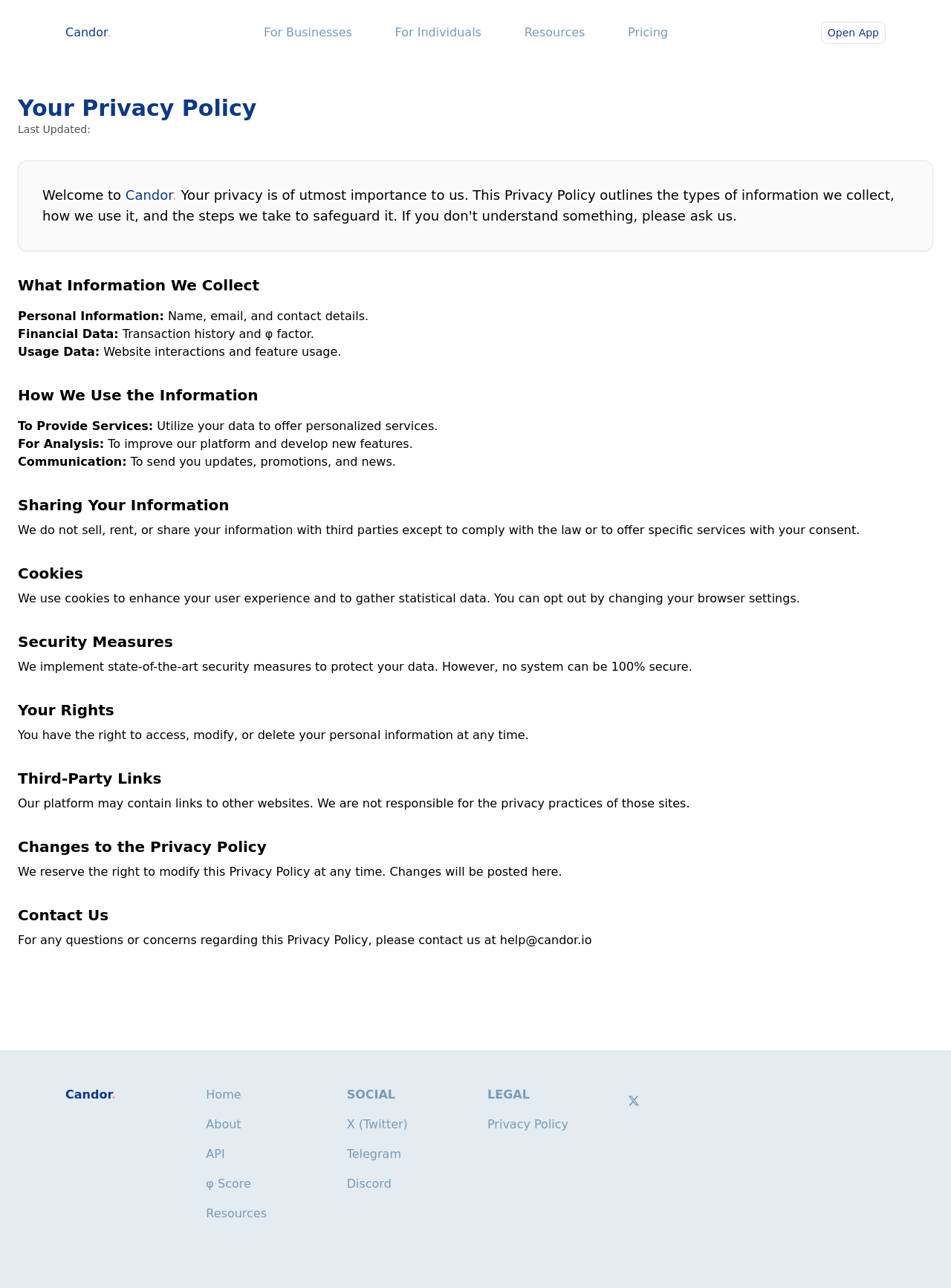How can users access, modify, or delete their personal information?
Refer to the image and offer an in-depth and detailed answer to the question.

Users have the right to access, modify, or delete their personal information at any time, as mentioned in the 'Your Rights' section of the webpage.